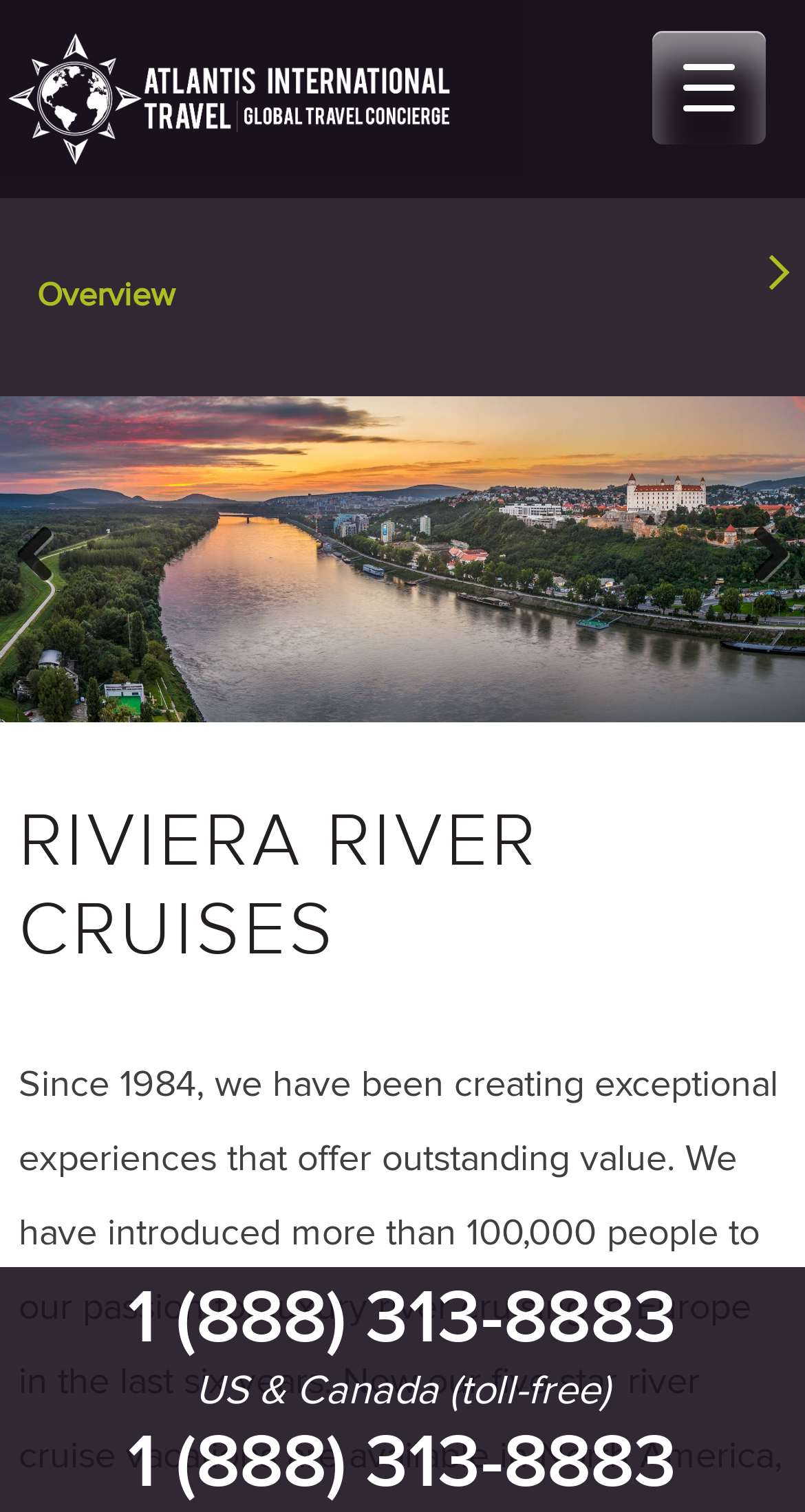Locate the headline of the webpage and generate its content.

RIVIERA RIVER CRUISES